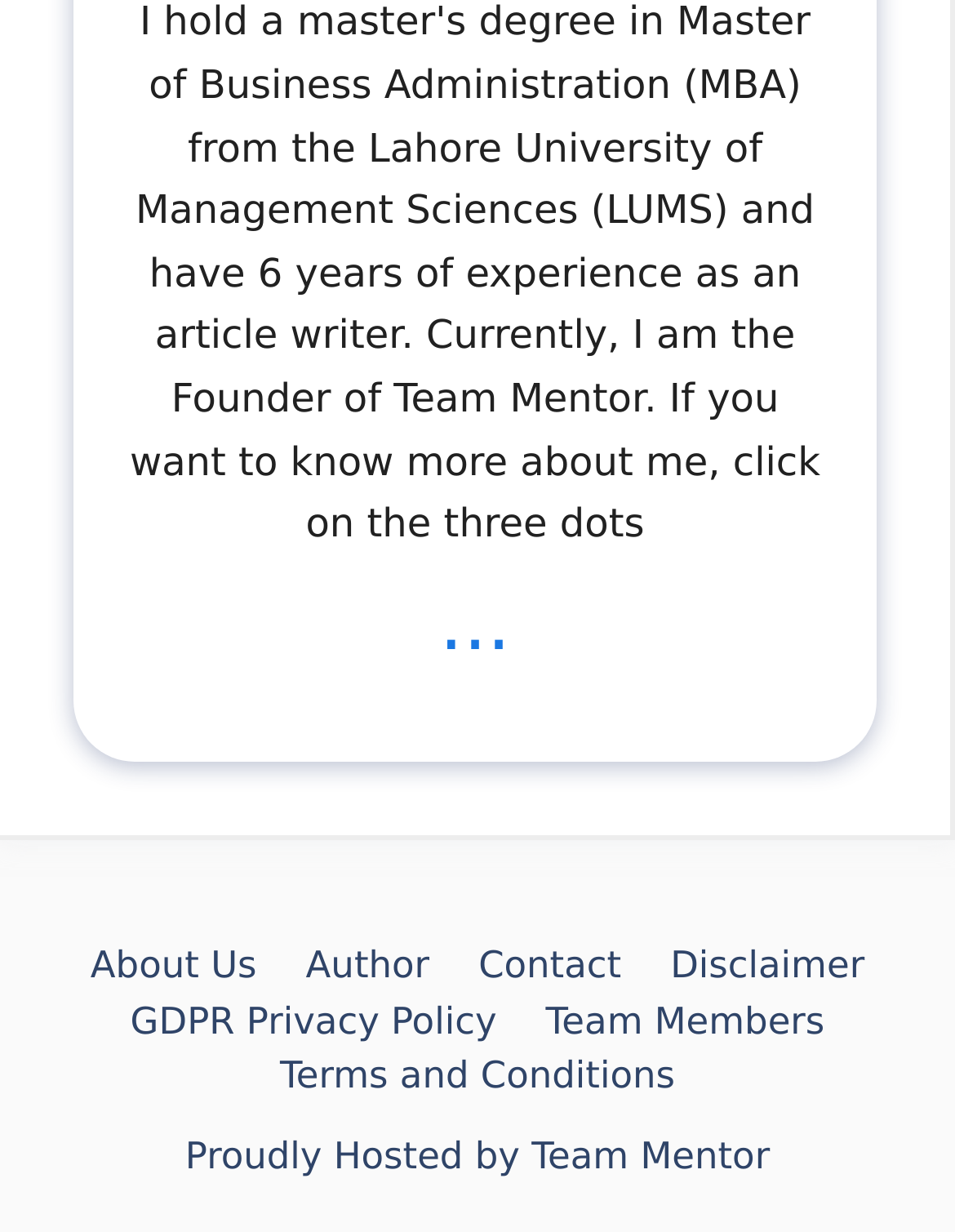Find the bounding box coordinates for the area that should be clicked to accomplish the instruction: "learn about author".

[0.32, 0.766, 0.45, 0.802]